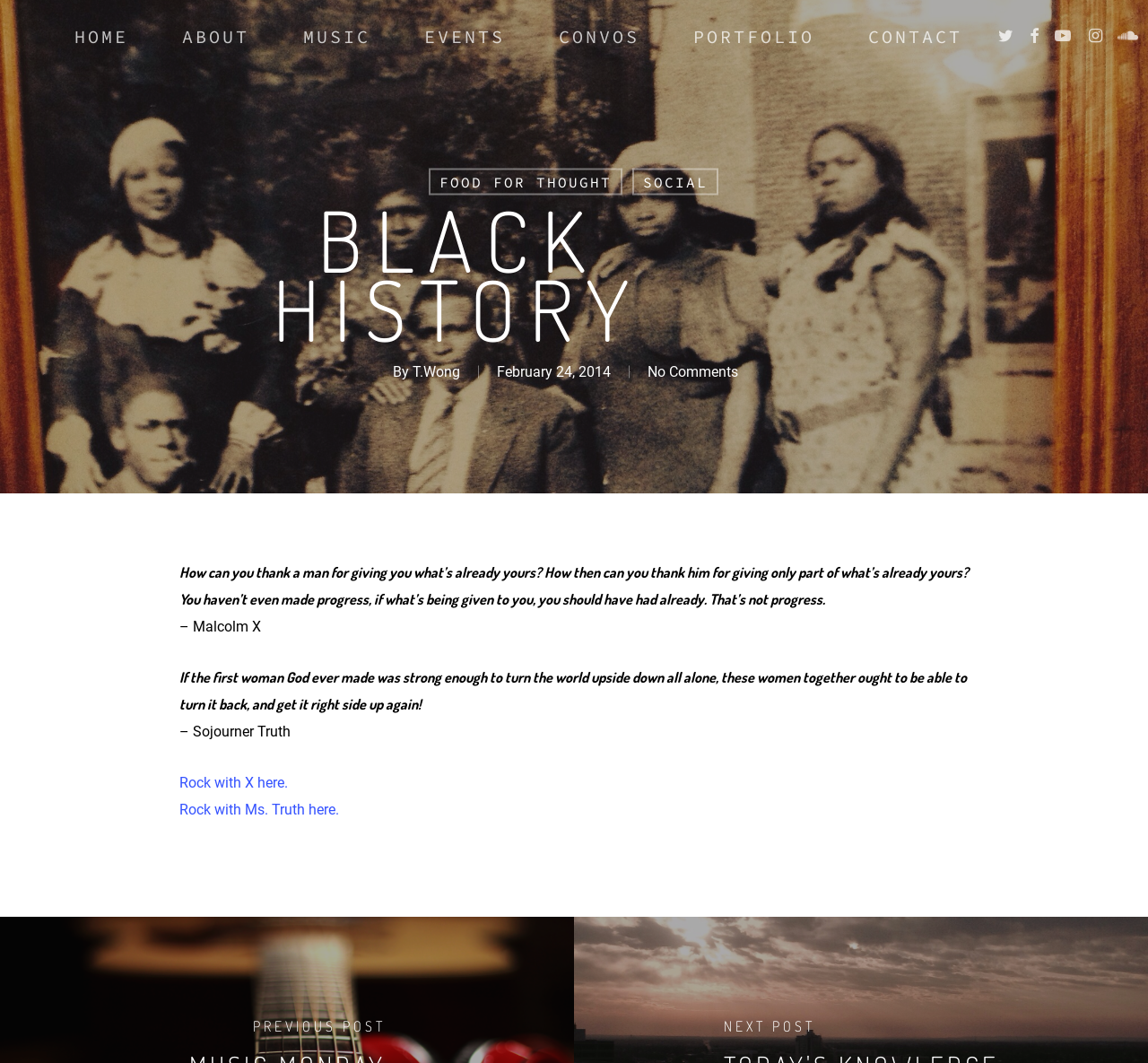Predict the bounding box of the UI element based on the description: "Food for thought". The coordinates should be four float numbers between 0 and 1, formatted as [left, top, right, bottom].

[0.373, 0.158, 0.542, 0.184]